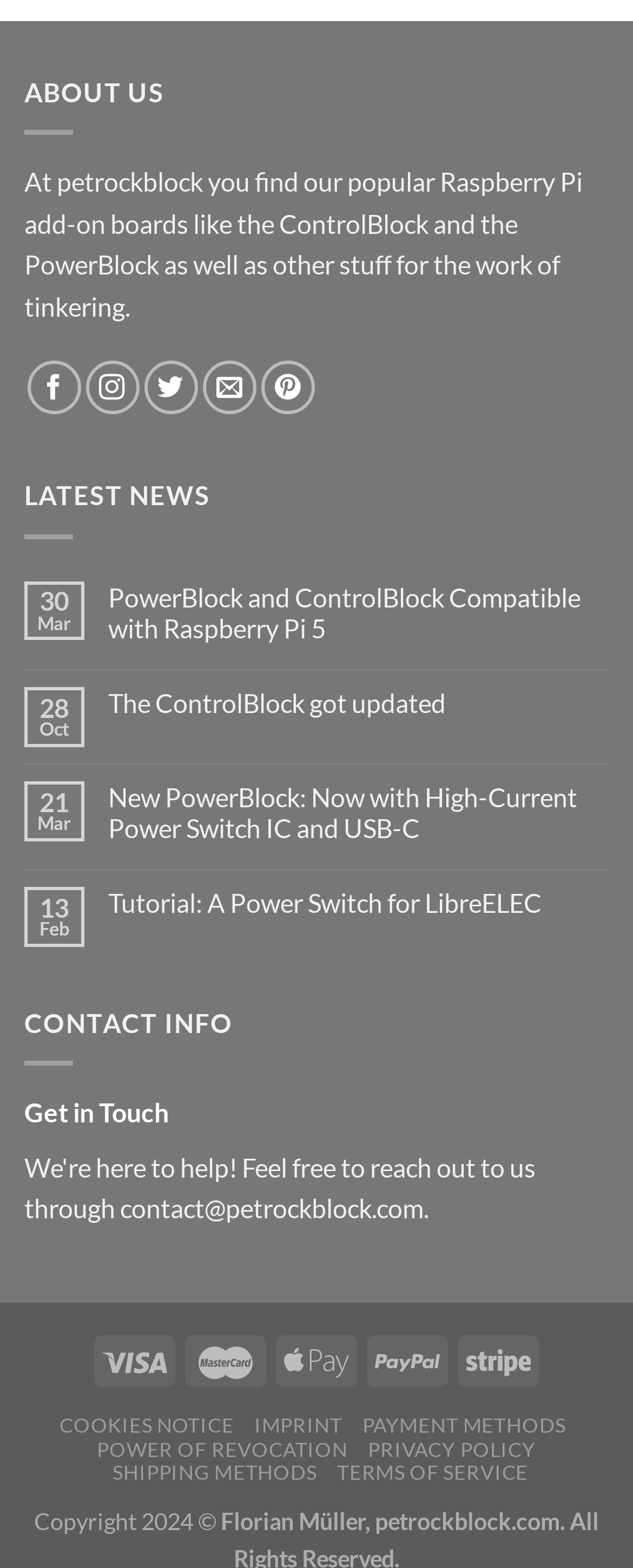How many images are in the 'Get in Touch' section?
Please use the visual content to give a single word or phrase answer.

5